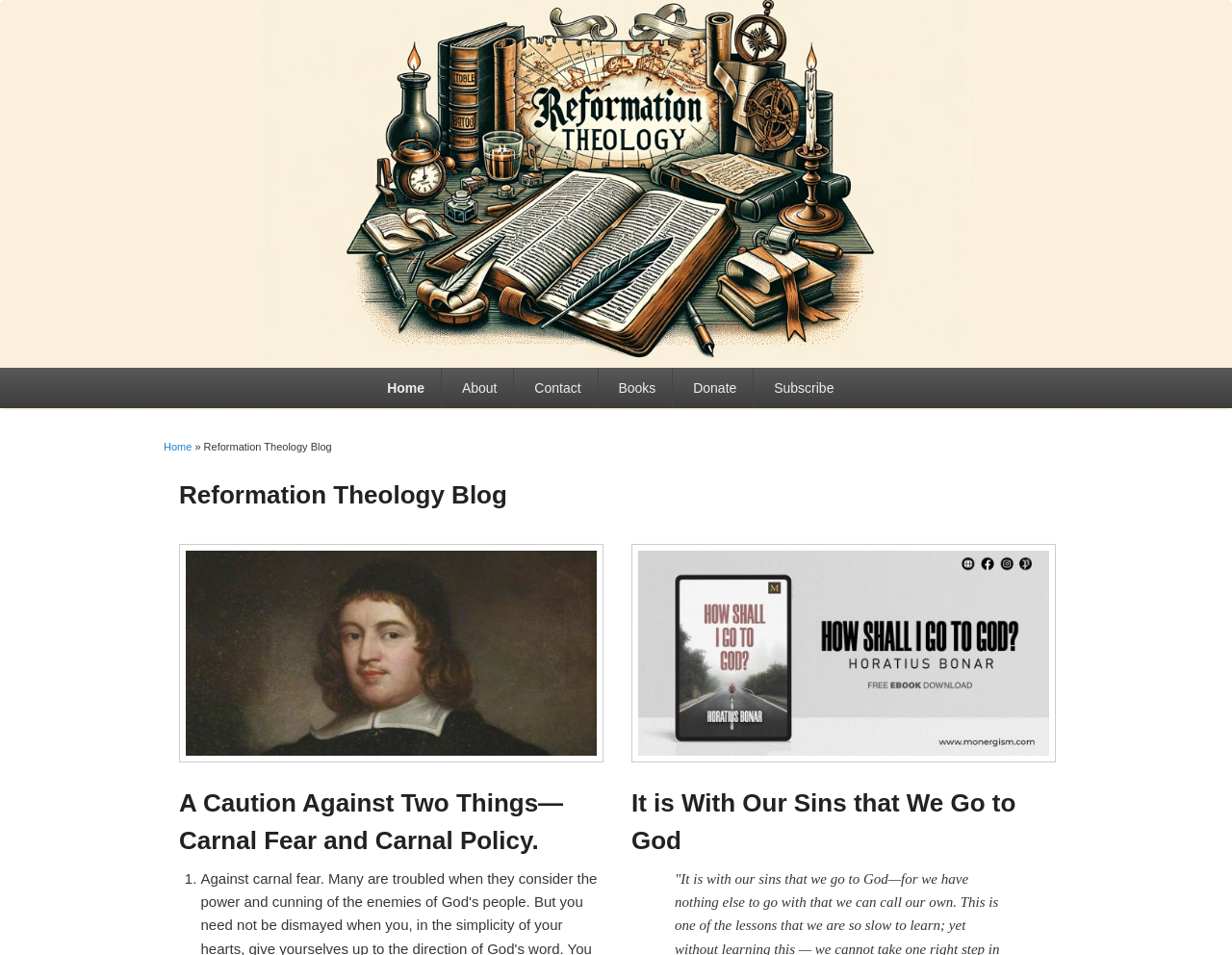Locate and provide the bounding box coordinates for the HTML element that matches this description: "Contact".

[0.421, 0.385, 0.485, 0.428]